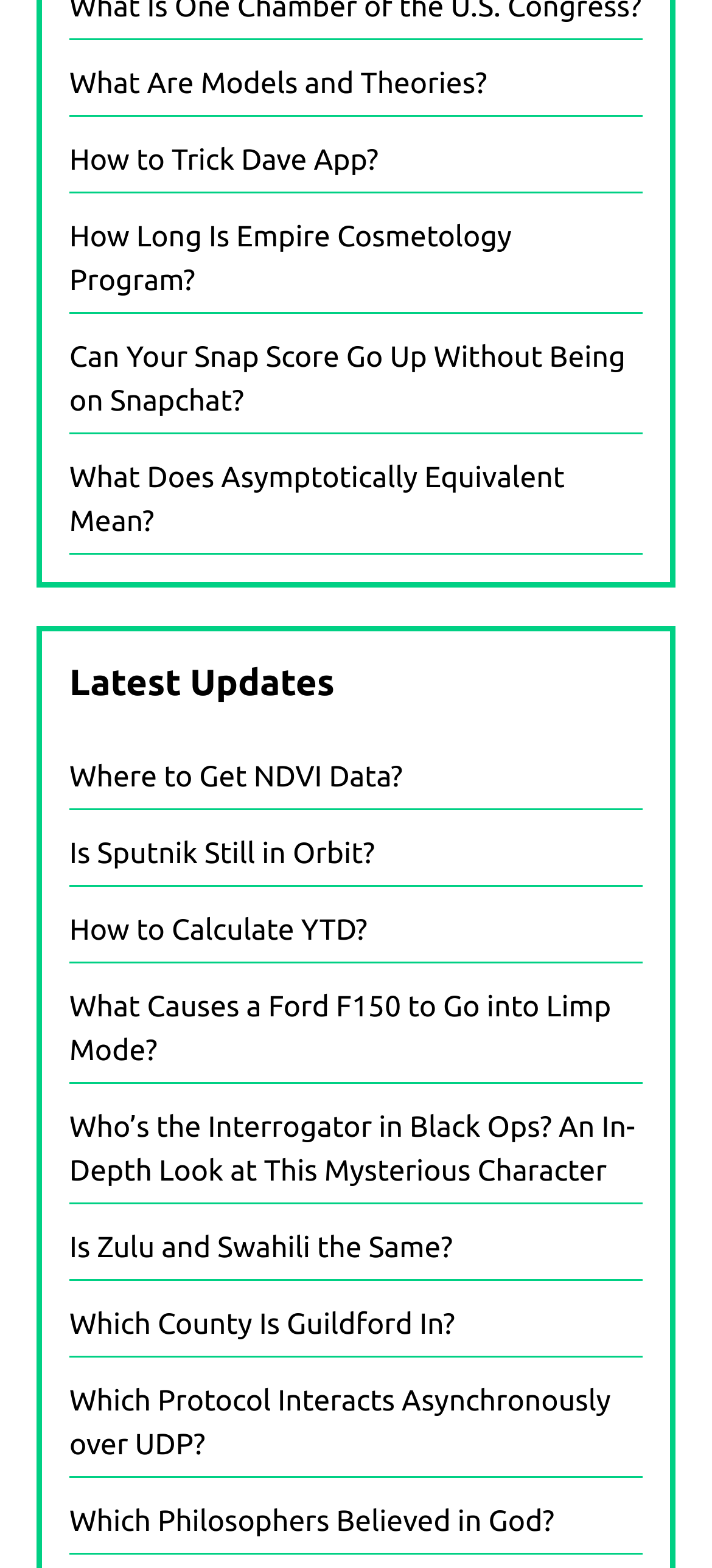What is the category of the links on this webpage?
Give a detailed and exhaustive answer to the question.

The links on this webpage appear to be related to various topics such as science, technology, and general knowledge, indicating that the category of the links is informational.